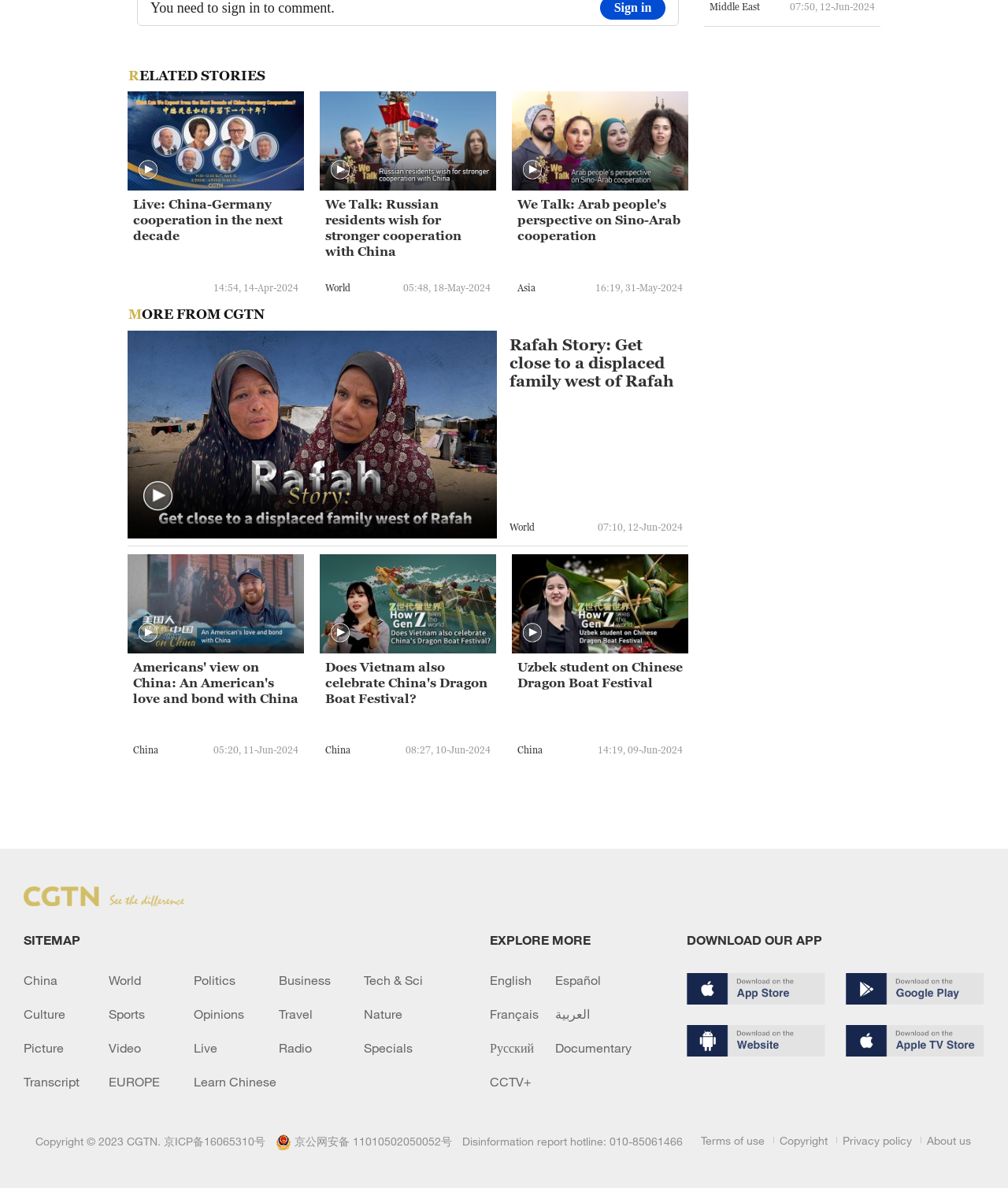Locate the bounding box coordinates of the area you need to click to fulfill this instruction: 'Click the 'Rafah Story: Get close to a displaced family west of Rafah' link'. The coordinates must be in the form of four float numbers ranging from 0 to 1: [left, top, right, bottom].

[0.506, 0.283, 0.677, 0.344]